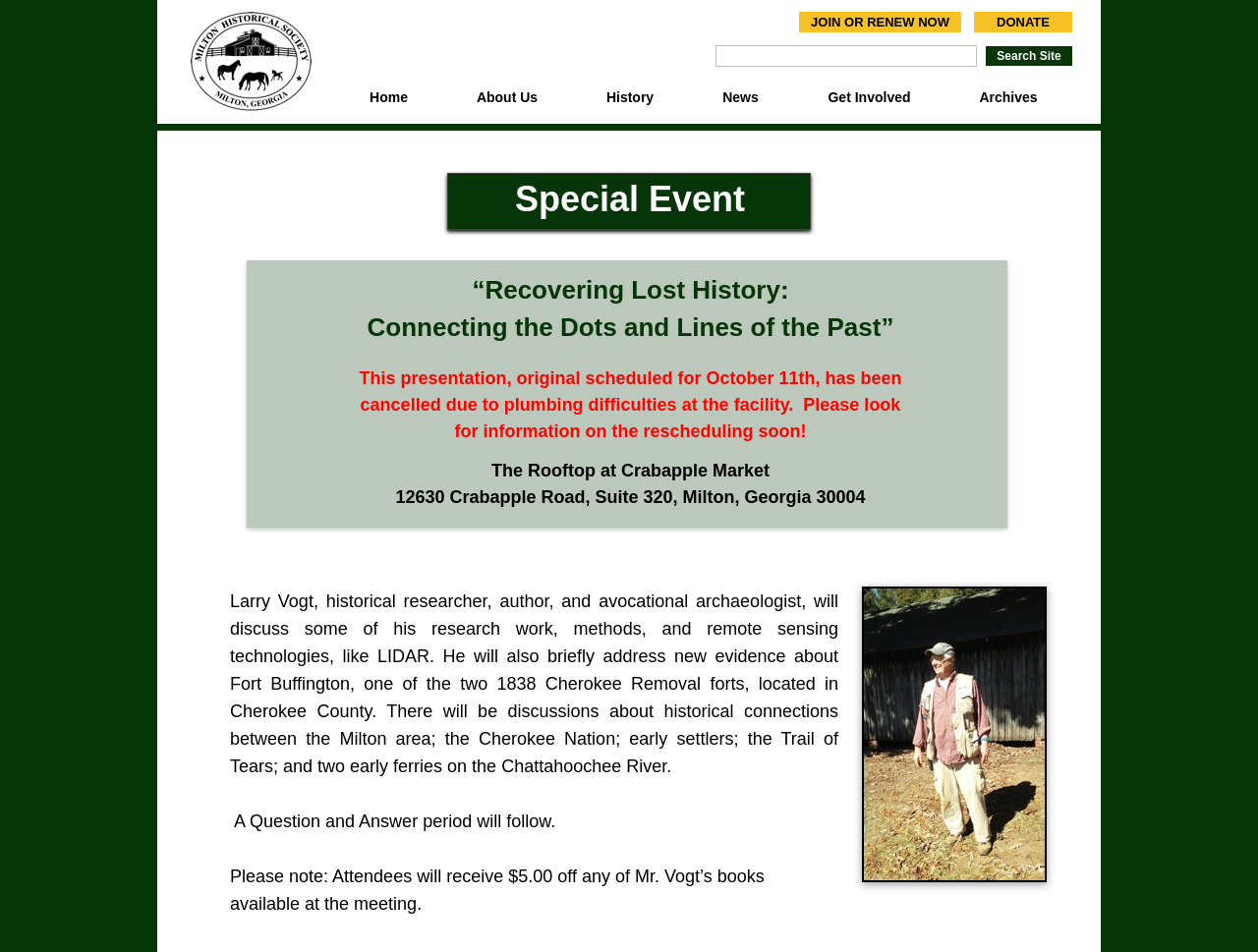Determine the bounding box coordinates of the clickable area required to perform the following instruction: "Donate". The coordinates should be represented as four float numbers between 0 and 1: [left, top, right, bottom].

[0.774, 0.012, 0.852, 0.039]